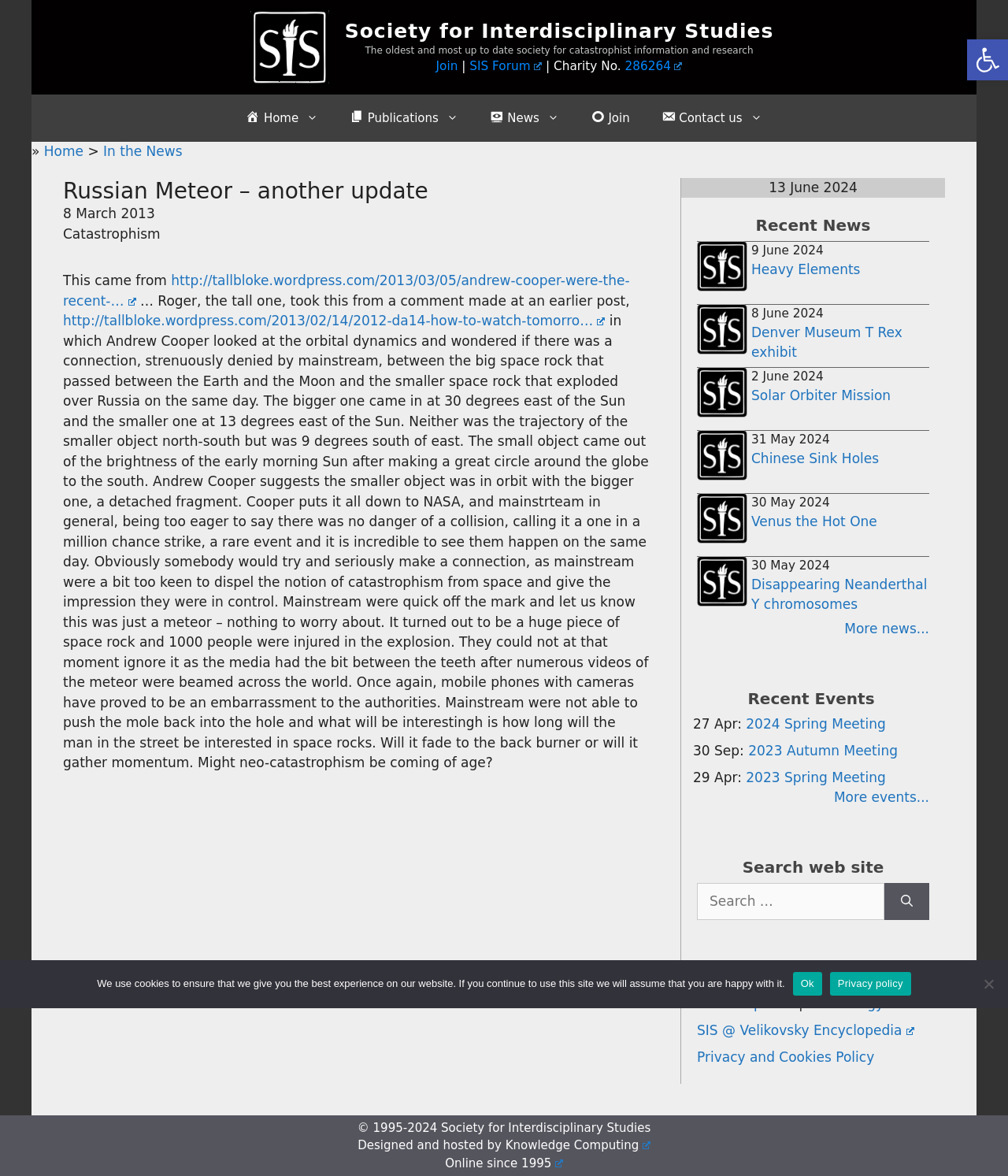Please mark the clickable region by giving the bounding box coordinates needed to complete this instruction: "Visit the 'SIS Forum'".

[0.466, 0.05, 0.538, 0.062]